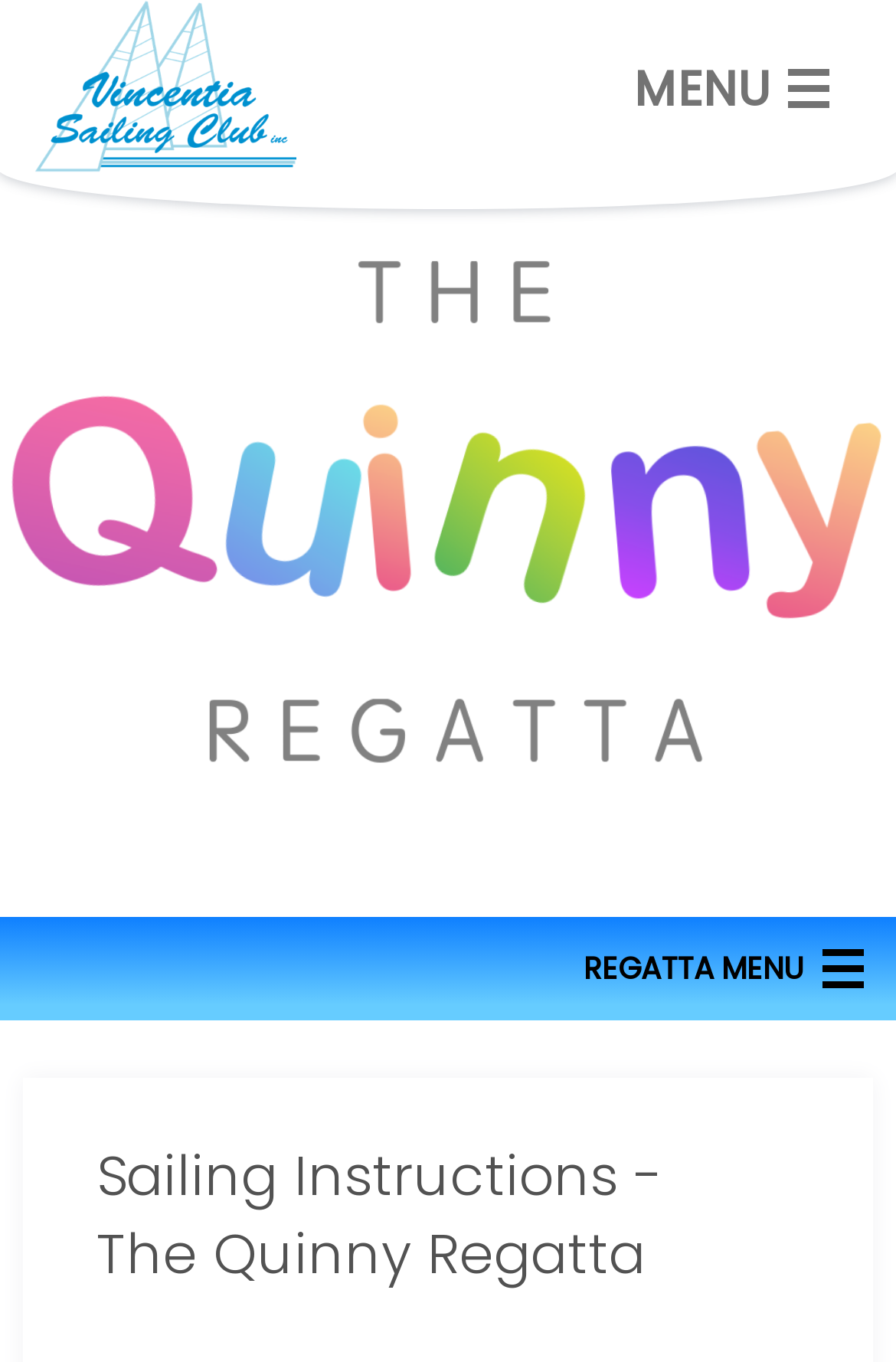How many links are there in the webpage?
Respond to the question with a single word or phrase according to the image.

9